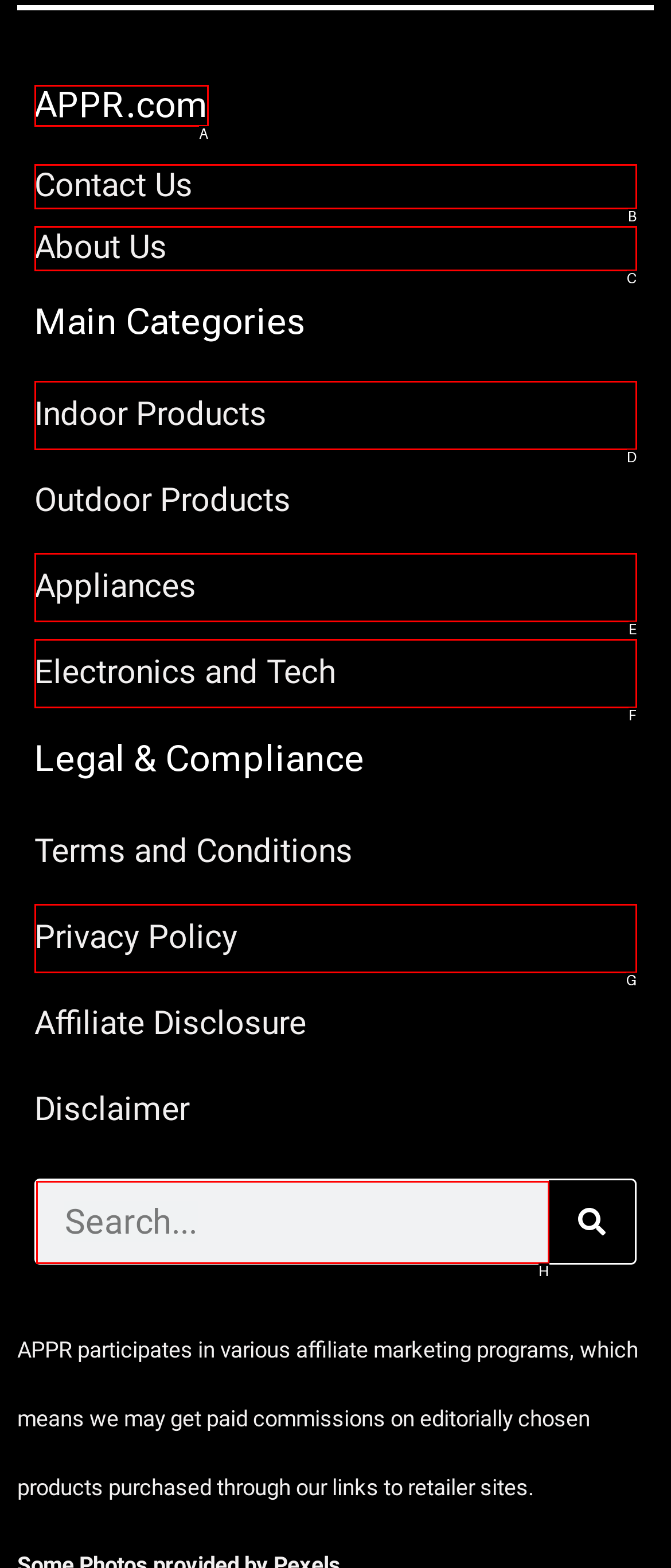Determine the UI element that matches the description: Contact Us
Answer with the letter from the given choices.

B